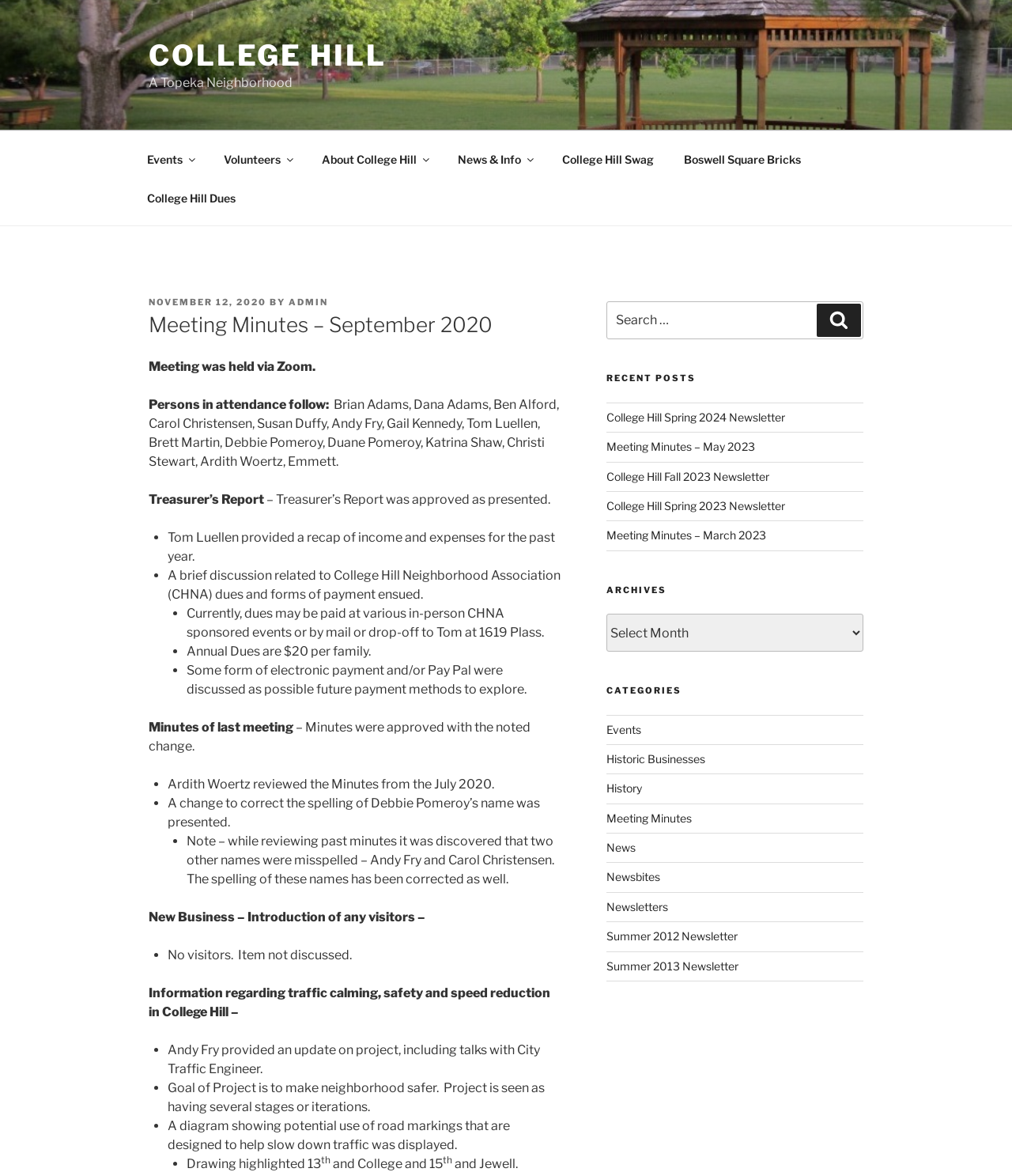From the details in the image, provide a thorough response to the question: What is the name of the neighborhood?

The name of the neighborhood can be found in the top menu section, where it is written as 'COLLEGE HILL'.